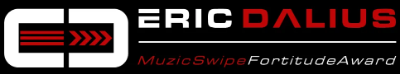What is the aesthetic of the logo?
Offer a detailed and exhaustive answer to the question.

The logo combines a sleek, modern aesthetic with a professional color palette, emphasizing the award's significance in celebrating achievements within its designated fields.